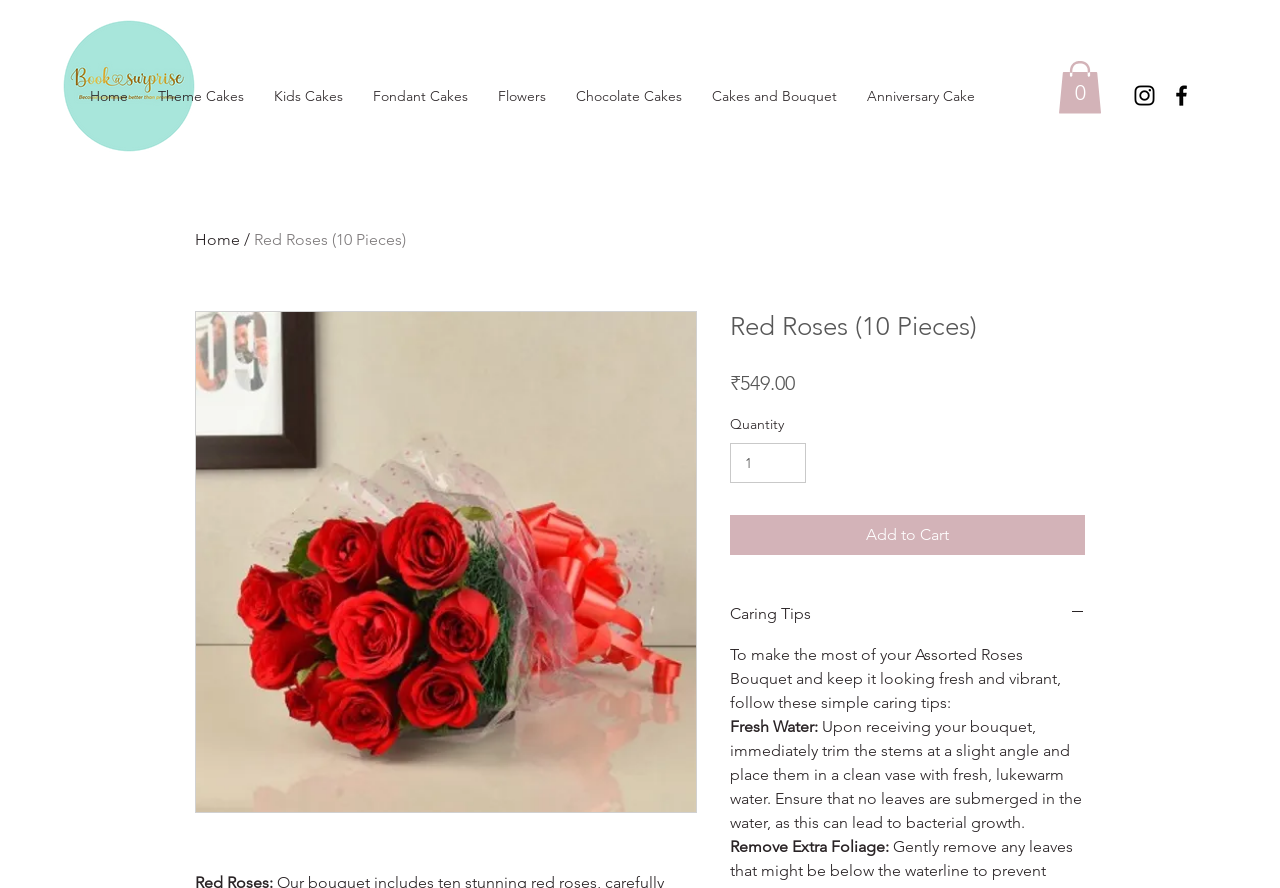Find the bounding box coordinates for the UI element whose description is: "Anniversary Cake". The coordinates should be four float numbers between 0 and 1, in the format [left, top, right, bottom].

[0.666, 0.086, 0.773, 0.131]